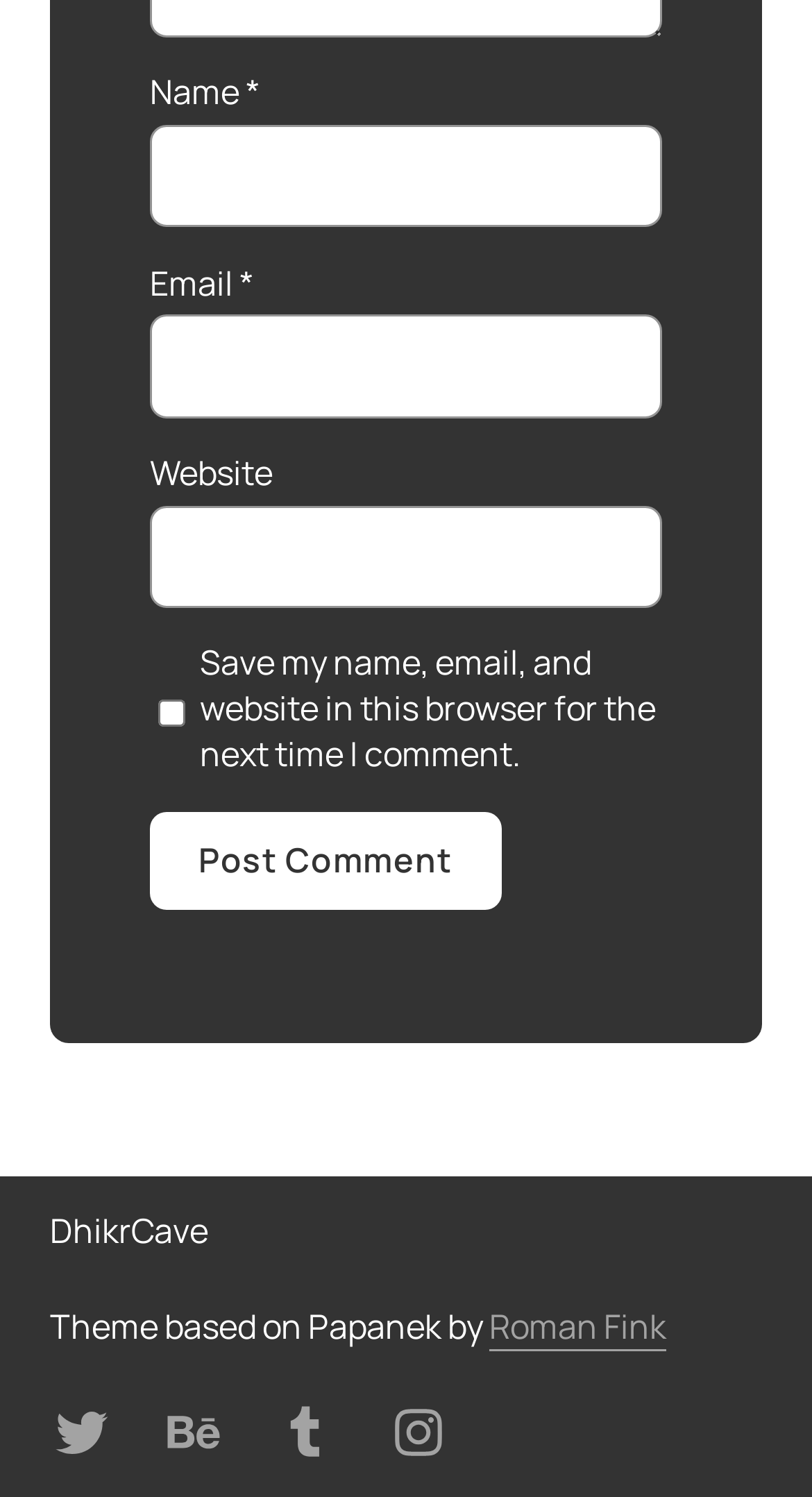Determine the bounding box coordinates of the element that should be clicked to execute the following command: "Enter your name".

[0.185, 0.083, 0.815, 0.152]